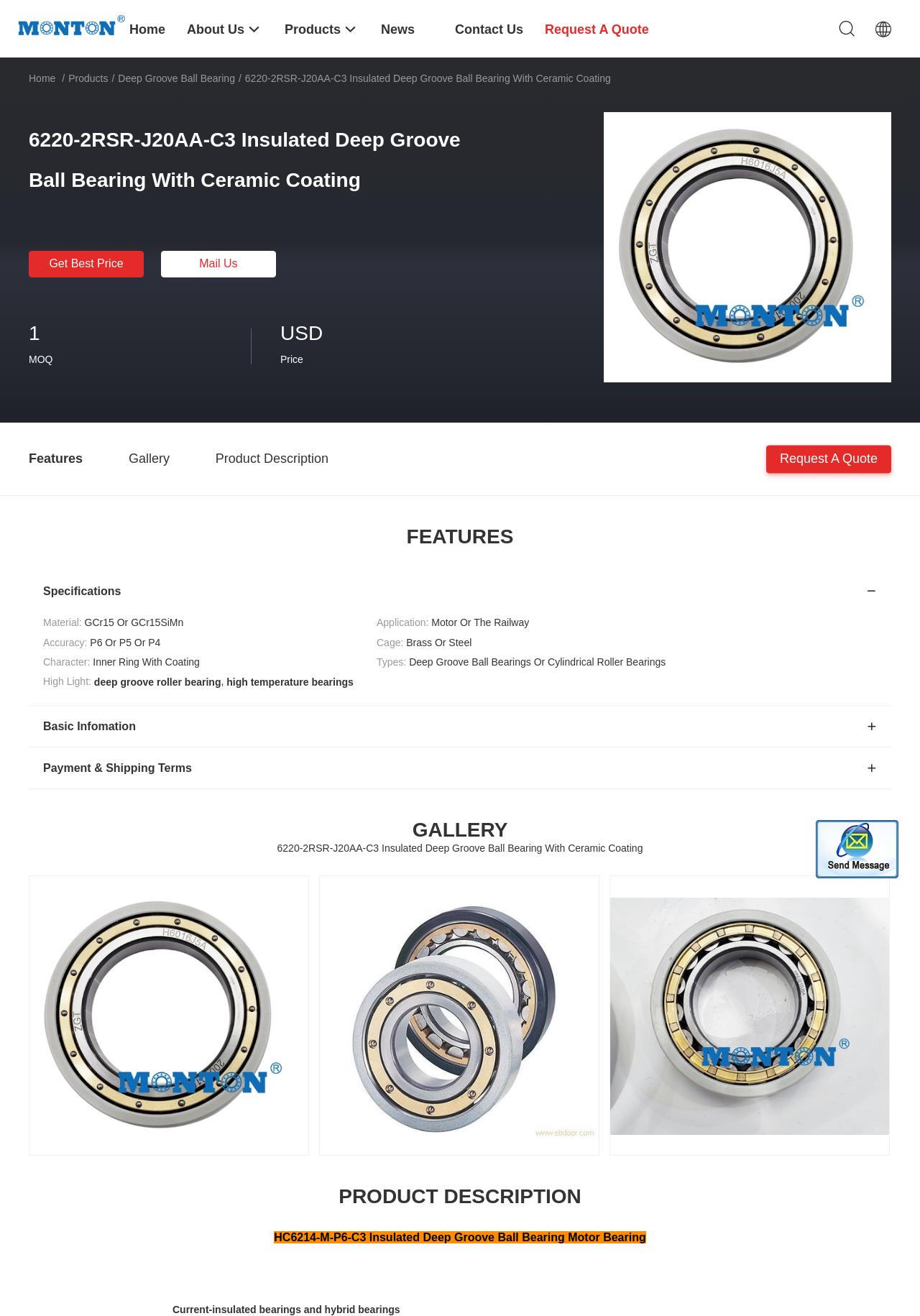Locate the bounding box coordinates of the area you need to click to fulfill this instruction: 'View the product gallery'. The coordinates must be in the form of four float numbers ranging from 0 to 1: [left, top, right, bottom].

[0.448, 0.622, 0.552, 0.639]